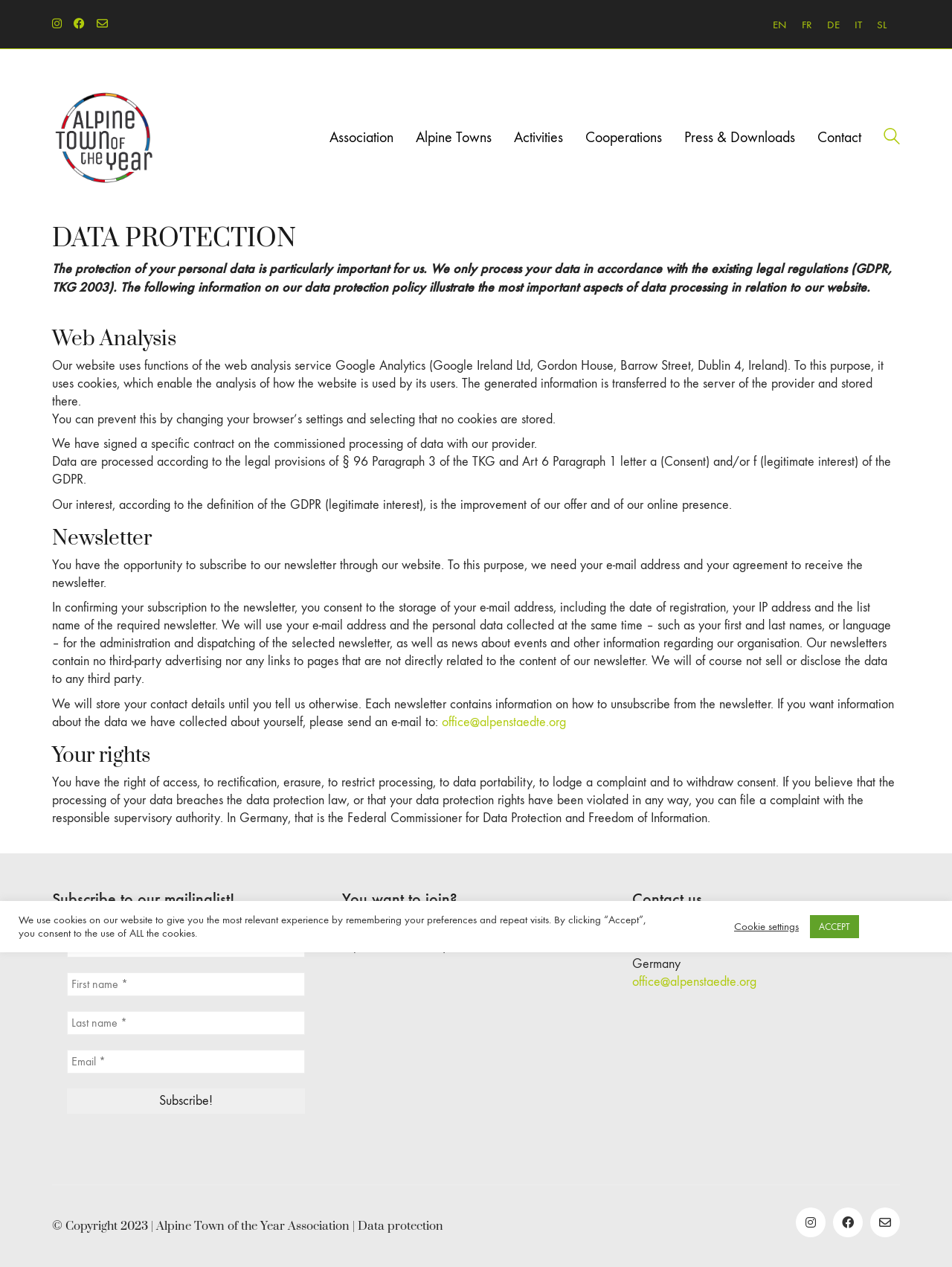Identify the bounding box coordinates for the UI element described as: "Data protection".

[0.376, 0.962, 0.466, 0.974]